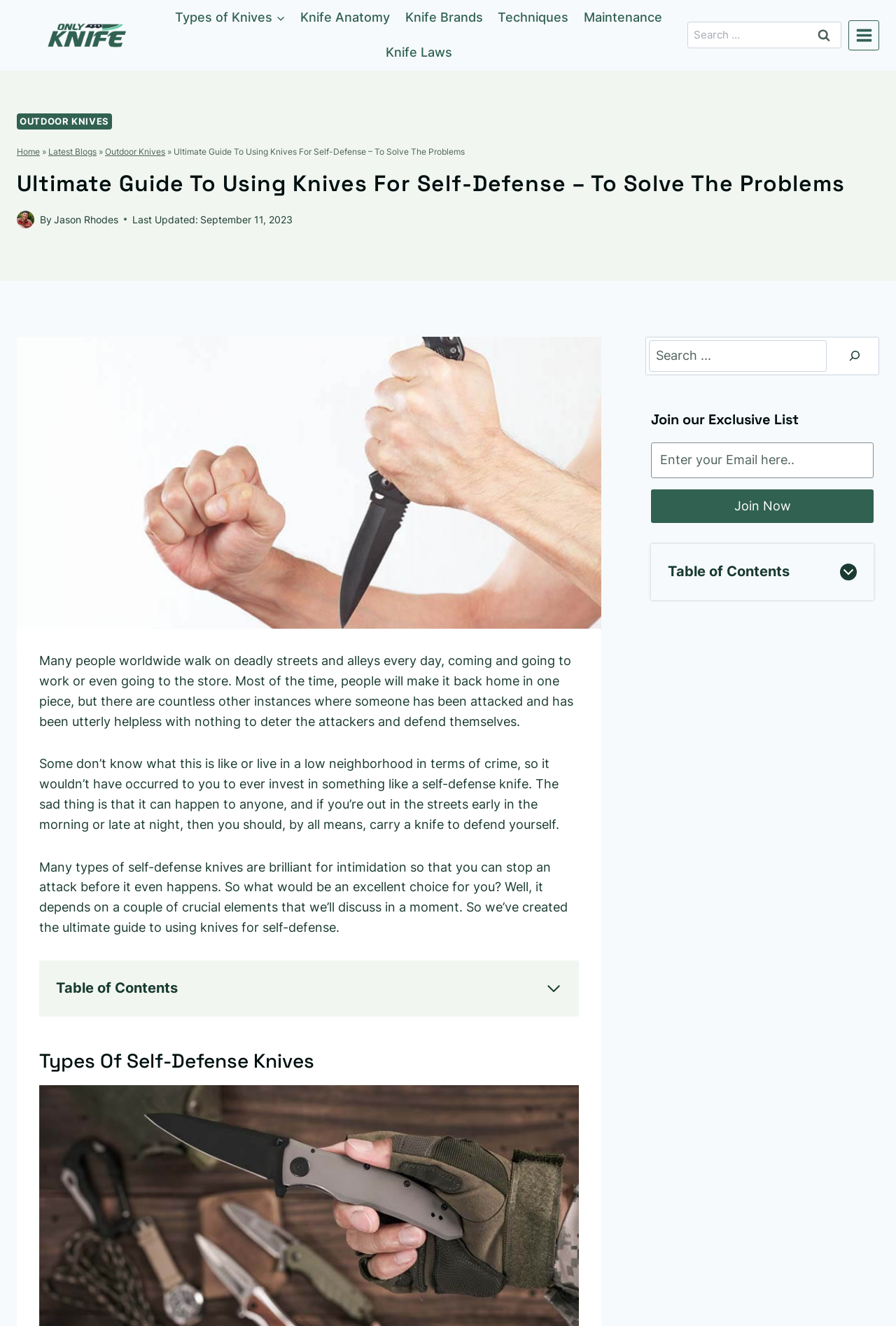What is the 'Table of Contents' section for?
Give a one-word or short-phrase answer derived from the screenshot.

To navigate the article